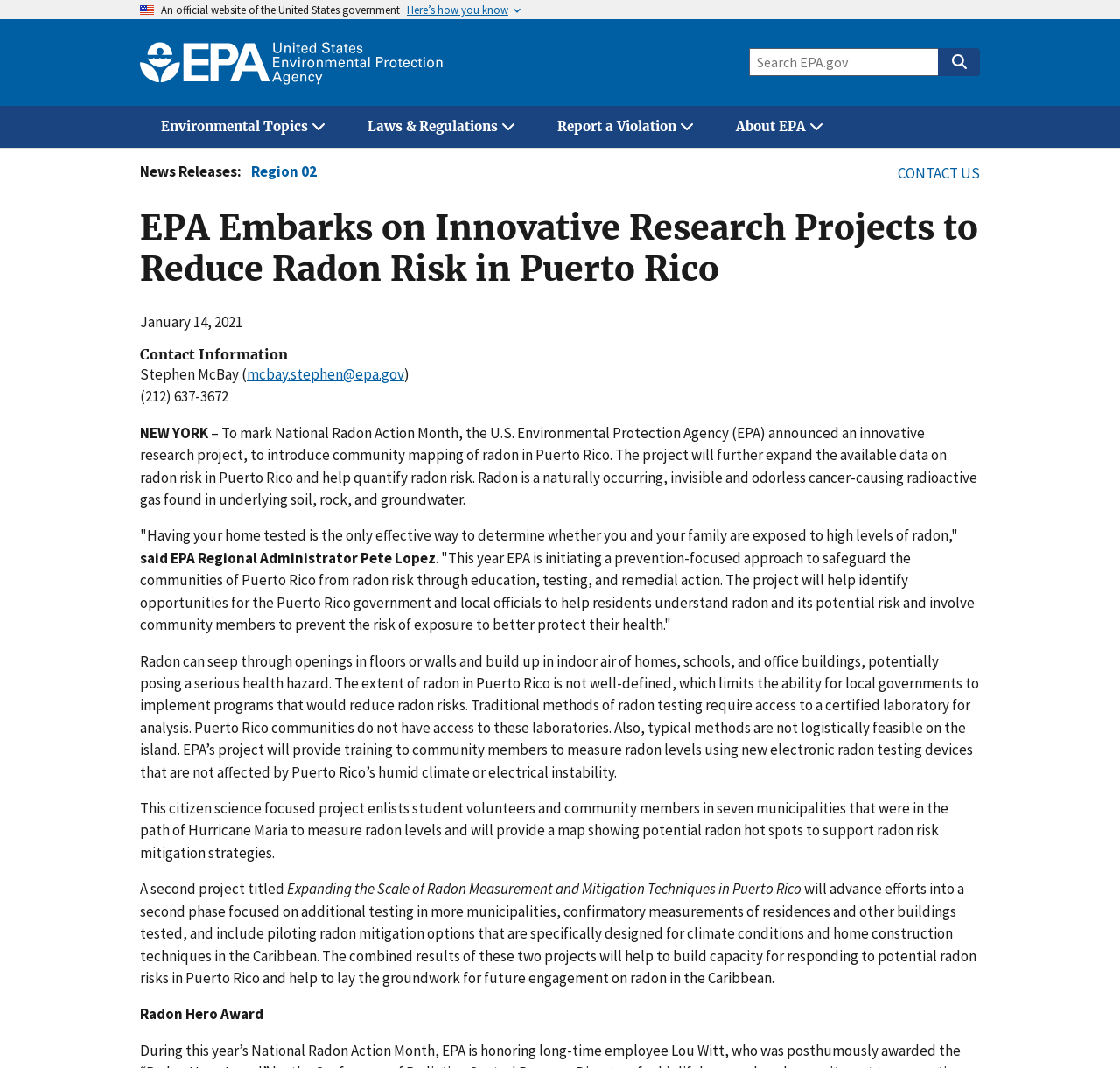Provide the bounding box coordinates of the area you need to click to execute the following instruction: "Learn more about Region 02".

[0.224, 0.151, 0.283, 0.169]